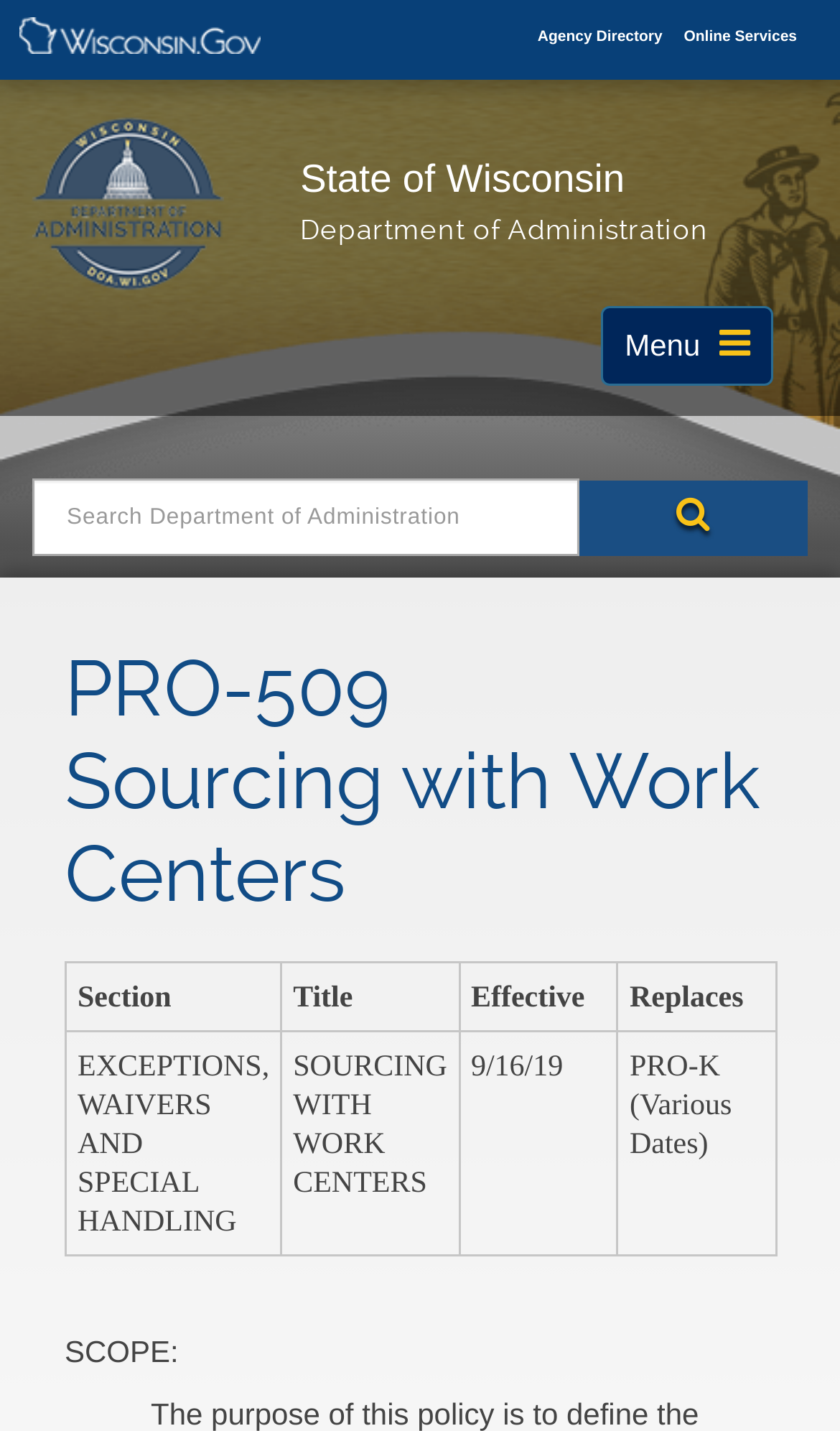What is the label of the search box?
Refer to the image and give a detailed answer to the question.

I looked at the search box and found that it has a label 'Search Department of Administration'.